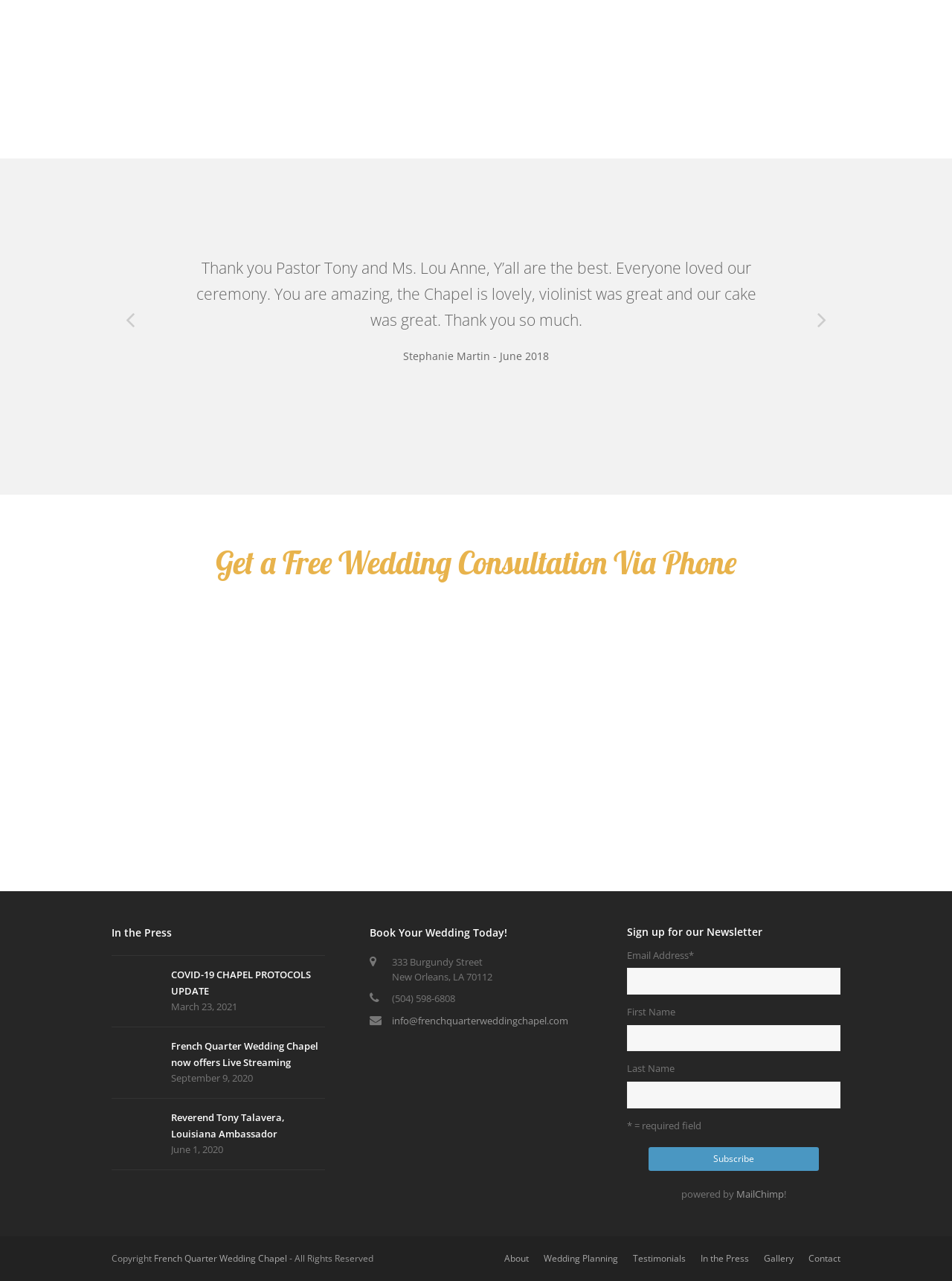Respond to the following question with a brief word or phrase:
What is the purpose of the 'Get a Free Wedding Consultation Via Phone' section?

To get a free wedding consultation